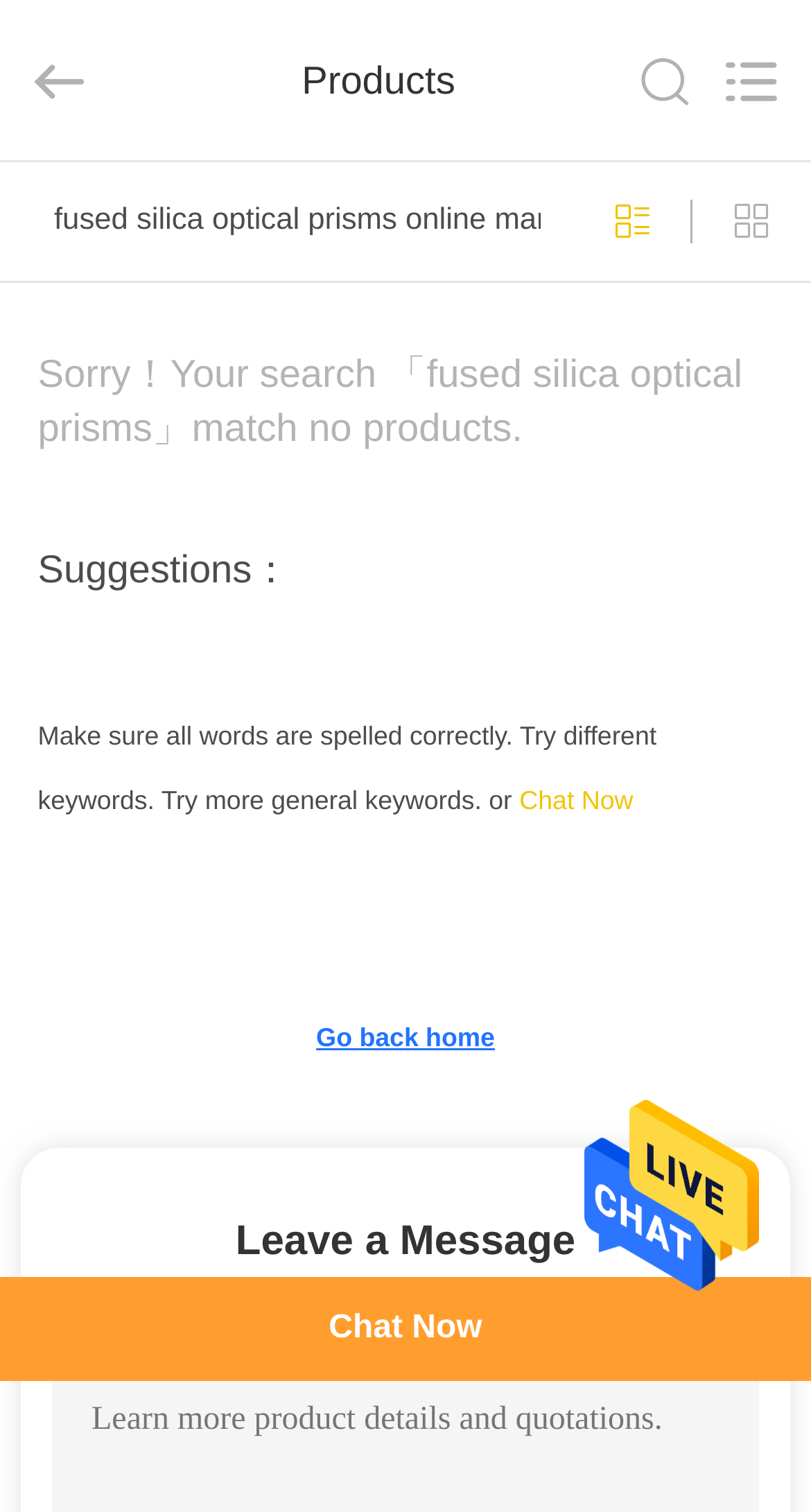Determine the bounding box coordinates for the clickable element to execute this instruction: "Leave a message". Provide the coordinates as four float numbers between 0 and 1, i.e., [left, top, right, bottom].

[0.29, 0.805, 0.71, 0.836]